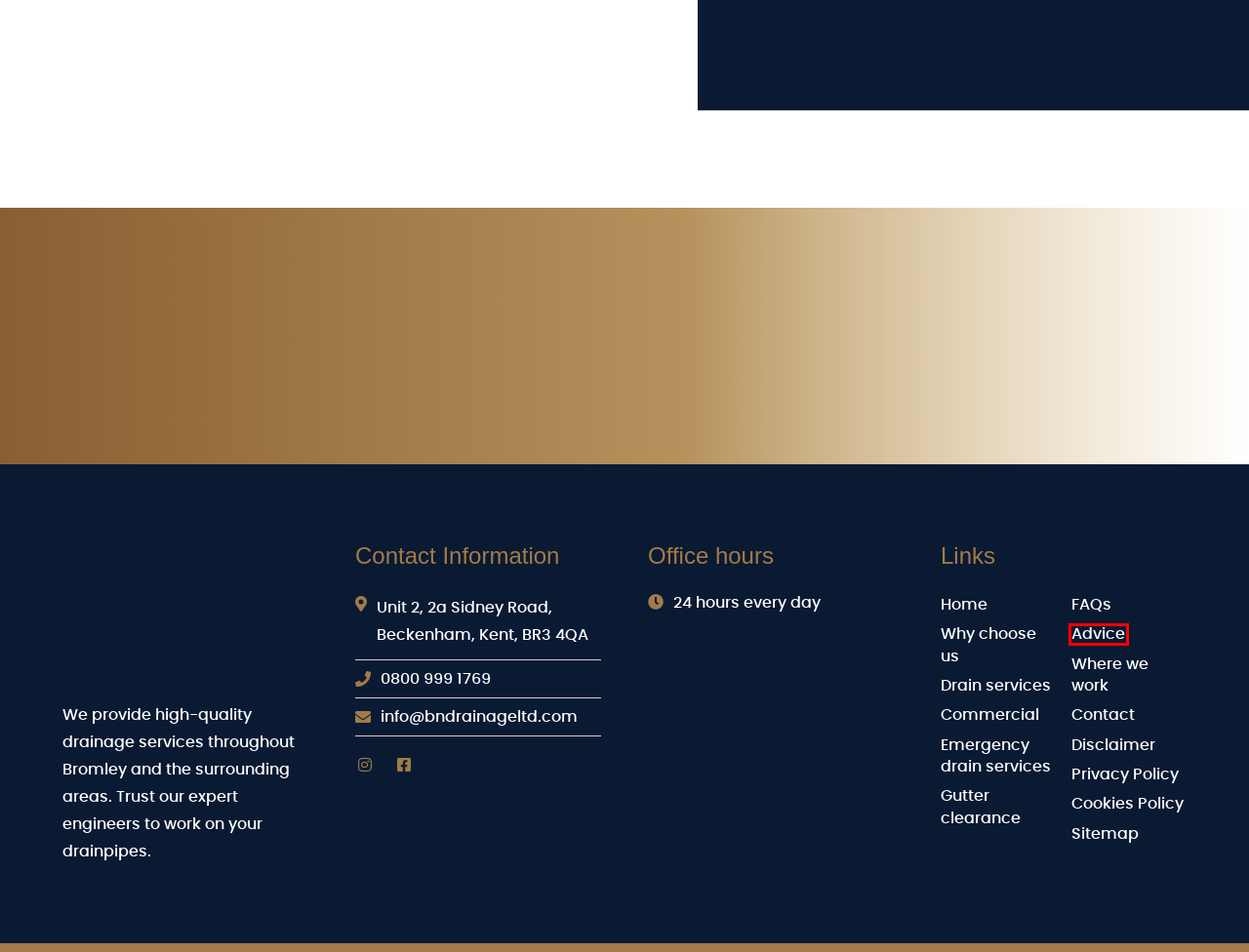Given a screenshot of a webpage with a red bounding box, please pick the webpage description that best fits the new webpage after clicking the element inside the bounding box. Here are the candidates:
A. Why choose us – BN Drainage
B. Cookies Policy – BN Drainage
C. Where we work – BN Drainage
D. Privacy Policy – BN Drainage
E. Advice – BN Drainage
F. Sitemap – BN Drainage
G. Disclaimer – BN Drainage
H. FAQs – BN Drainage

E